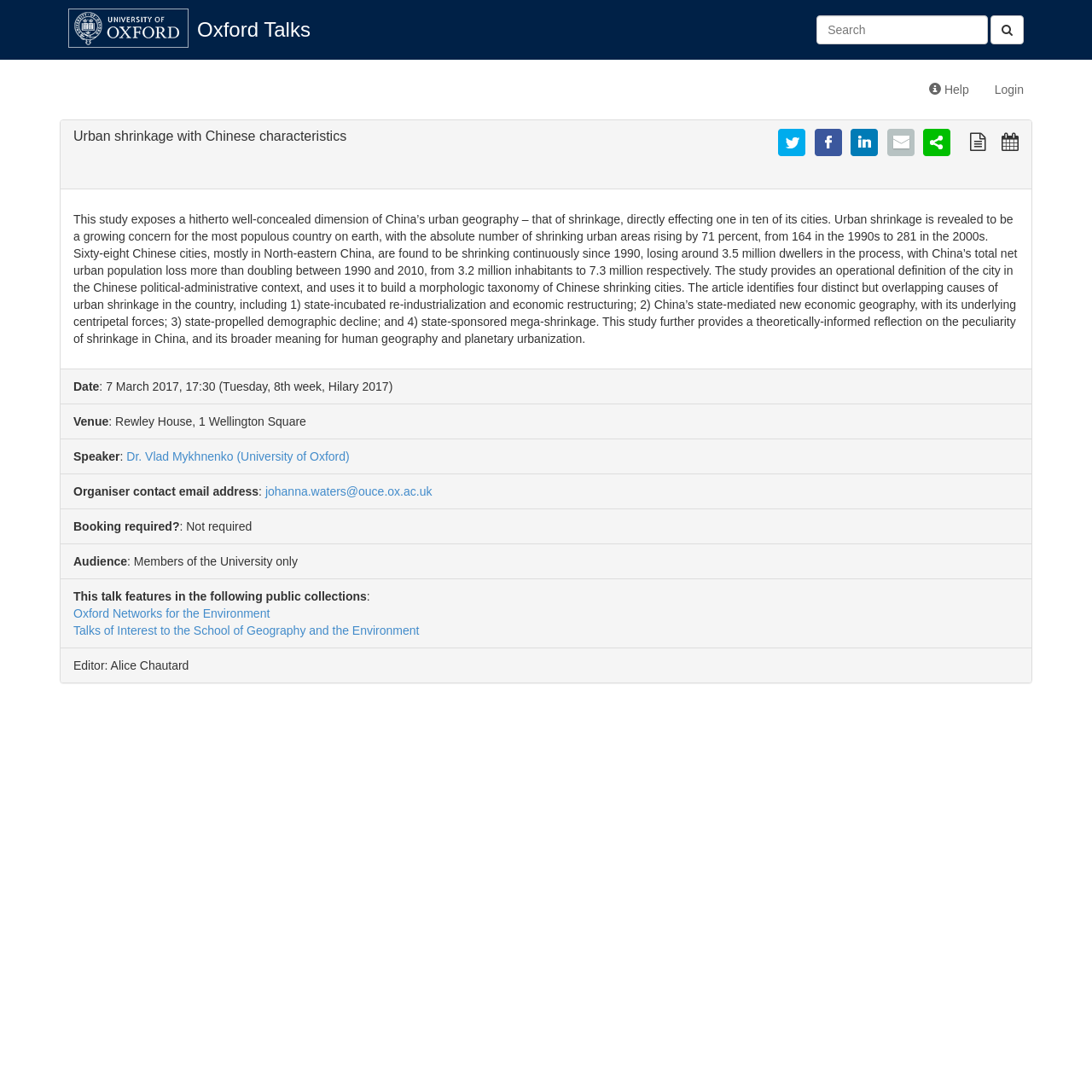From the webpage screenshot, predict the bounding box of the UI element that matches this description: "name="q" placeholder="Search"".

[0.748, 0.014, 0.905, 0.041]